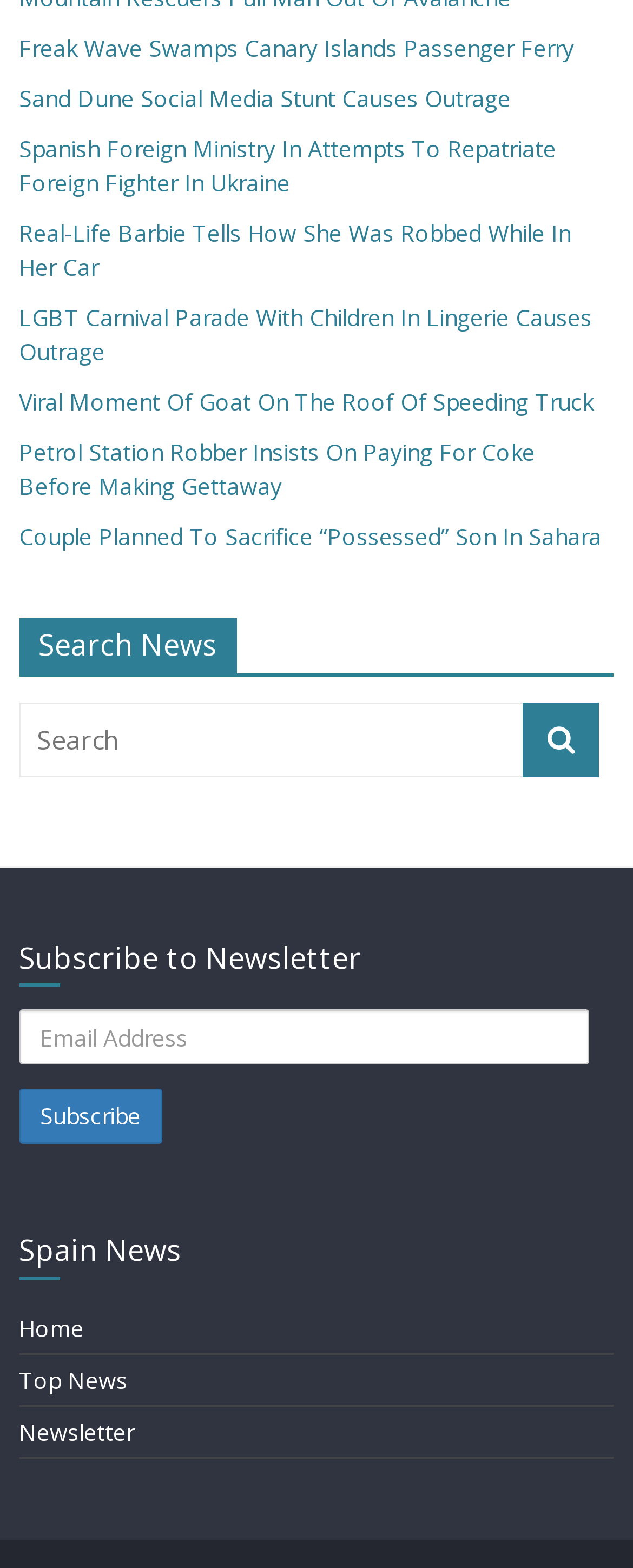Specify the bounding box coordinates of the region I need to click to perform the following instruction: "View products". The coordinates must be four float numbers in the range of 0 to 1, i.e., [left, top, right, bottom].

None